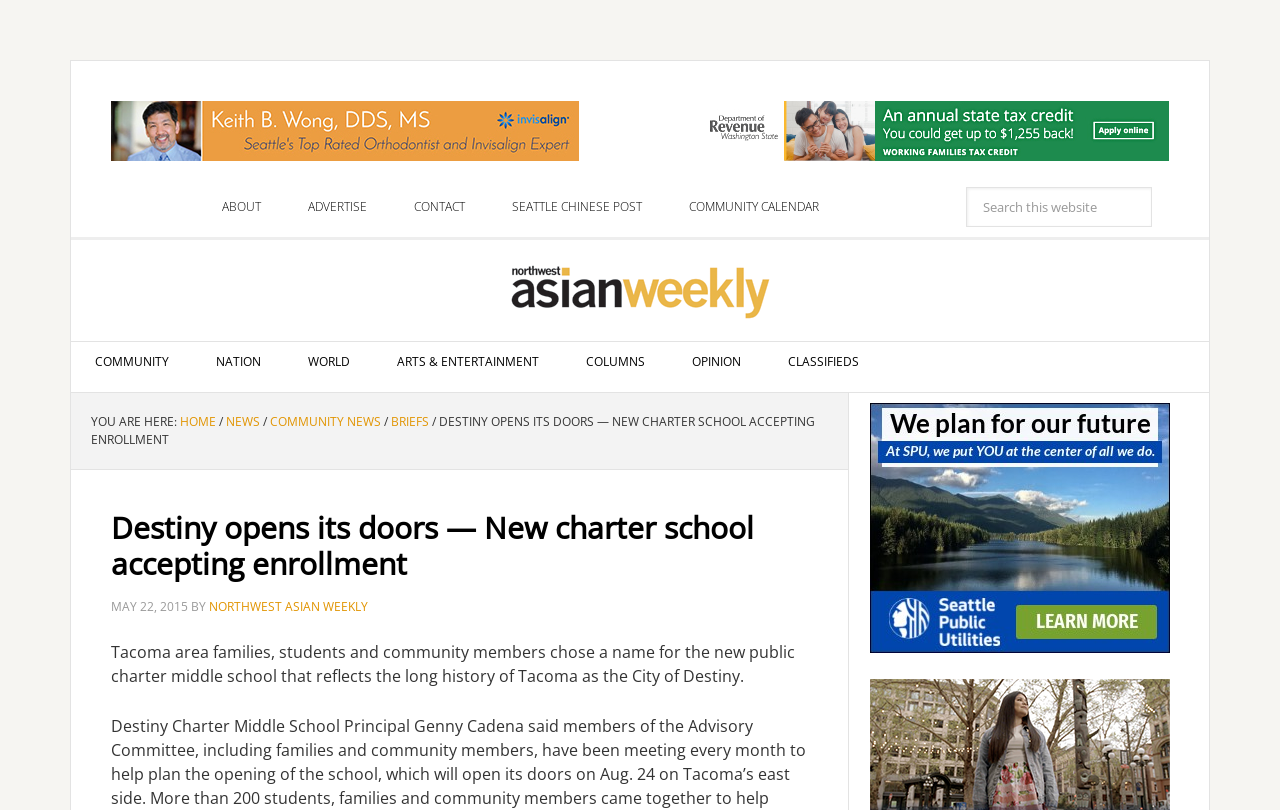Find the bounding box coordinates for the area that should be clicked to accomplish the instruction: "Check out the SPU link".

[0.68, 0.78, 0.914, 0.807]